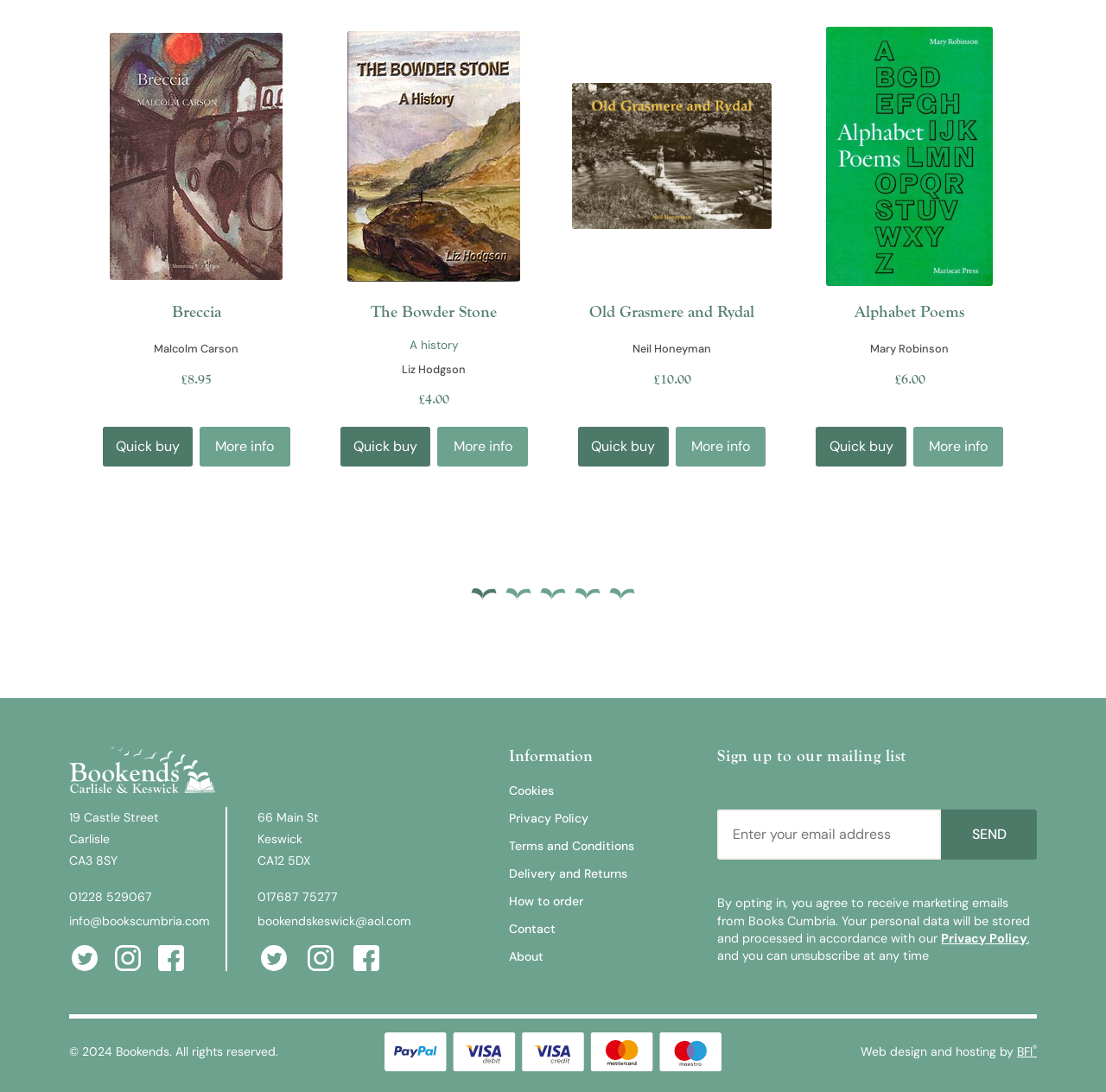Please specify the bounding box coordinates of the clickable region to carry out the following instruction: "Enter your email address". The coordinates should be four float numbers between 0 and 1, in the format [left, top, right, bottom].

[0.649, 0.741, 0.851, 0.787]